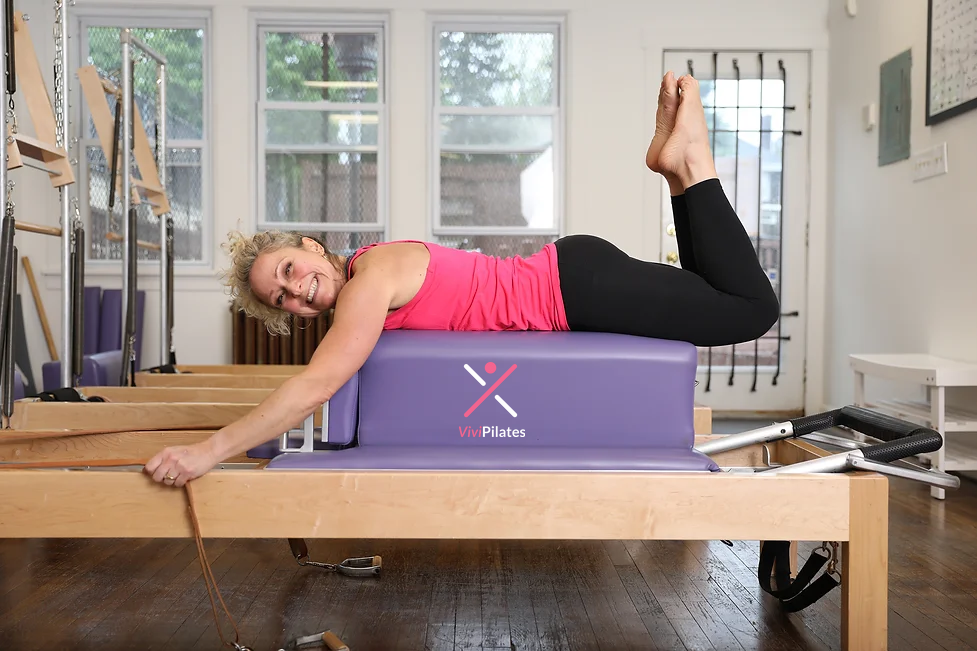What type of equipment is the woman using?
Please answer the question with as much detail and depth as you can.

The caption states that the woman is positioned on a purple apparatus, which is identified as a reformer, showcasing the versatility of Pilates equipment.